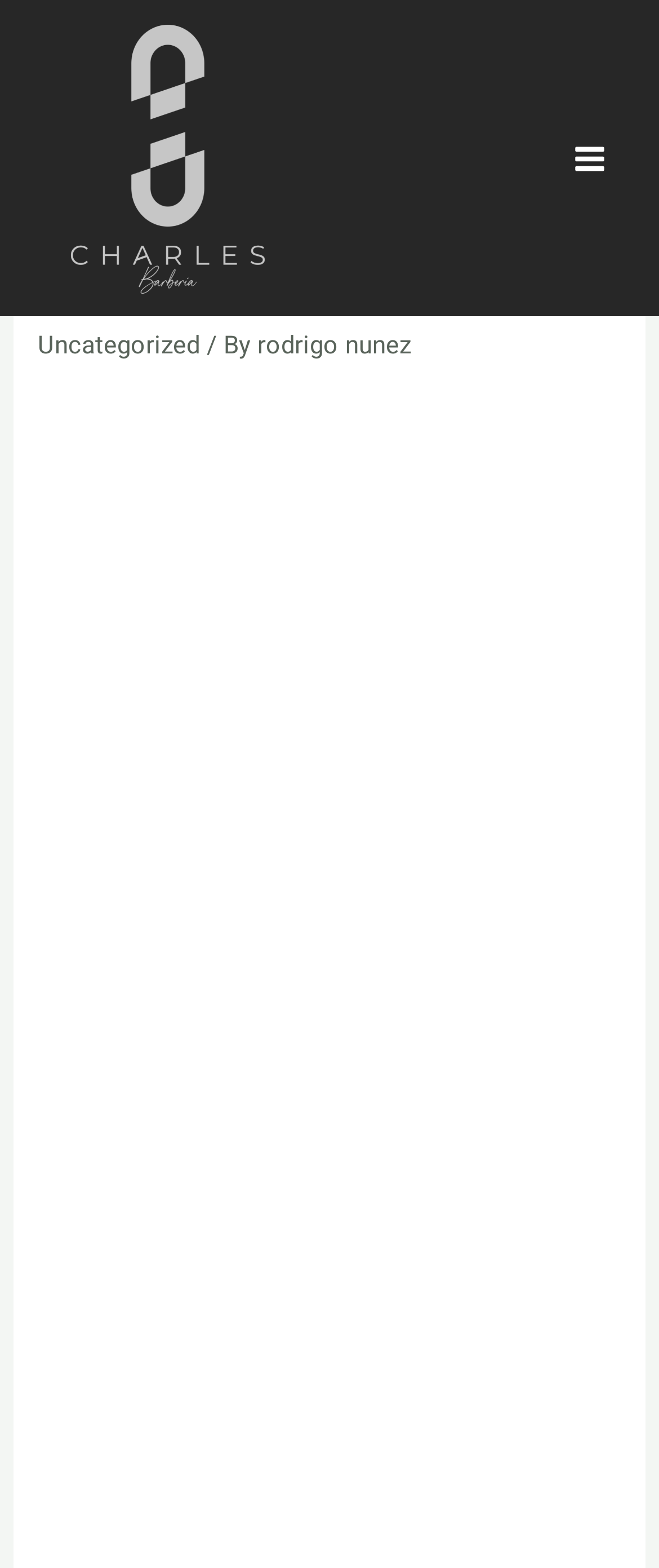Predict the bounding box of the UI element that fits this description: "alt="Charles Barberia"".

[0.049, 0.09, 0.459, 0.109]